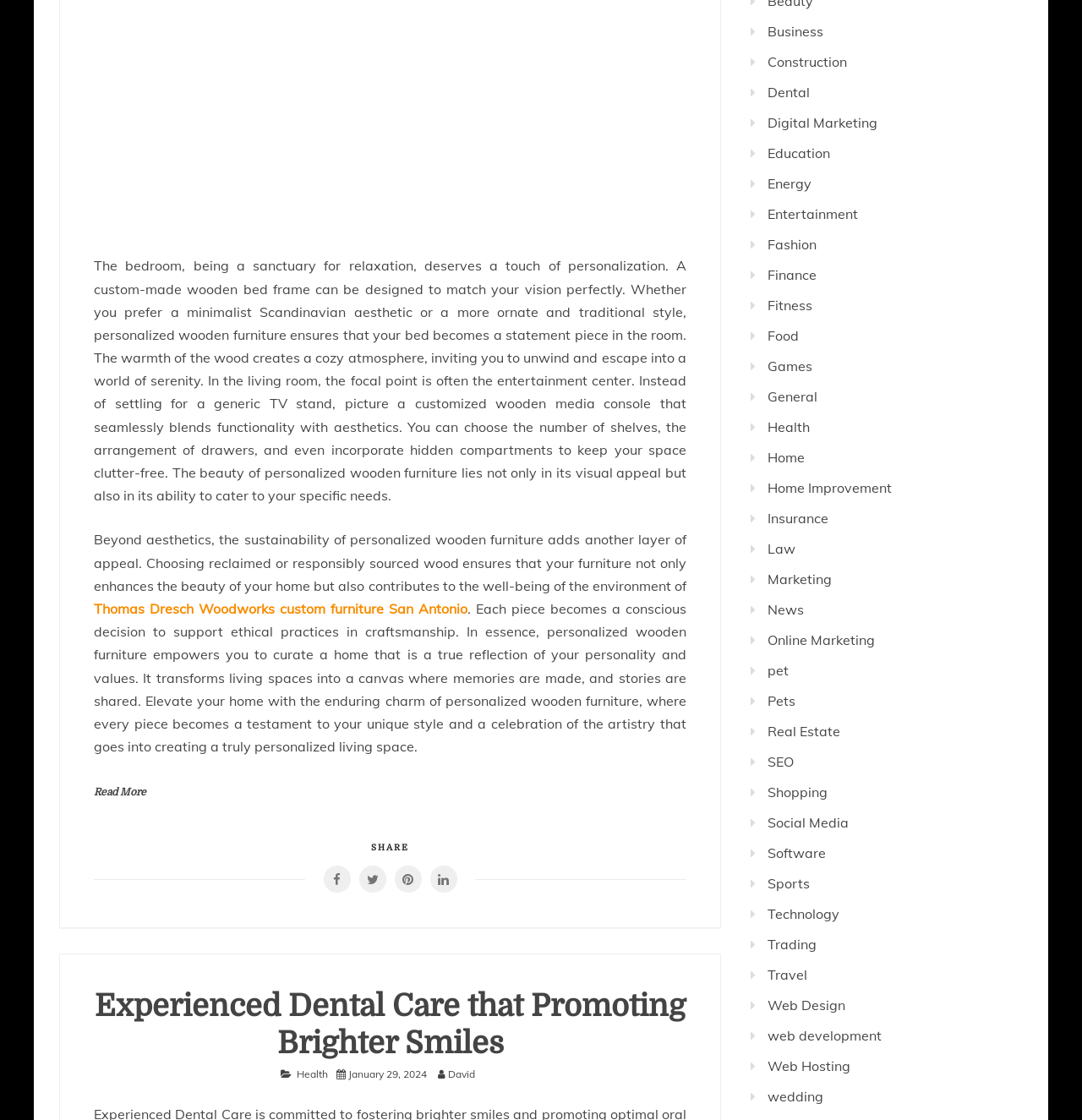Please identify the bounding box coordinates of the clickable area that will fulfill the following instruction: "Check out Experienced Dental Care that Promoting Brighter Smiles". The coordinates should be in the format of four float numbers between 0 and 1, i.e., [left, top, right, bottom].

[0.087, 0.883, 0.634, 0.952]